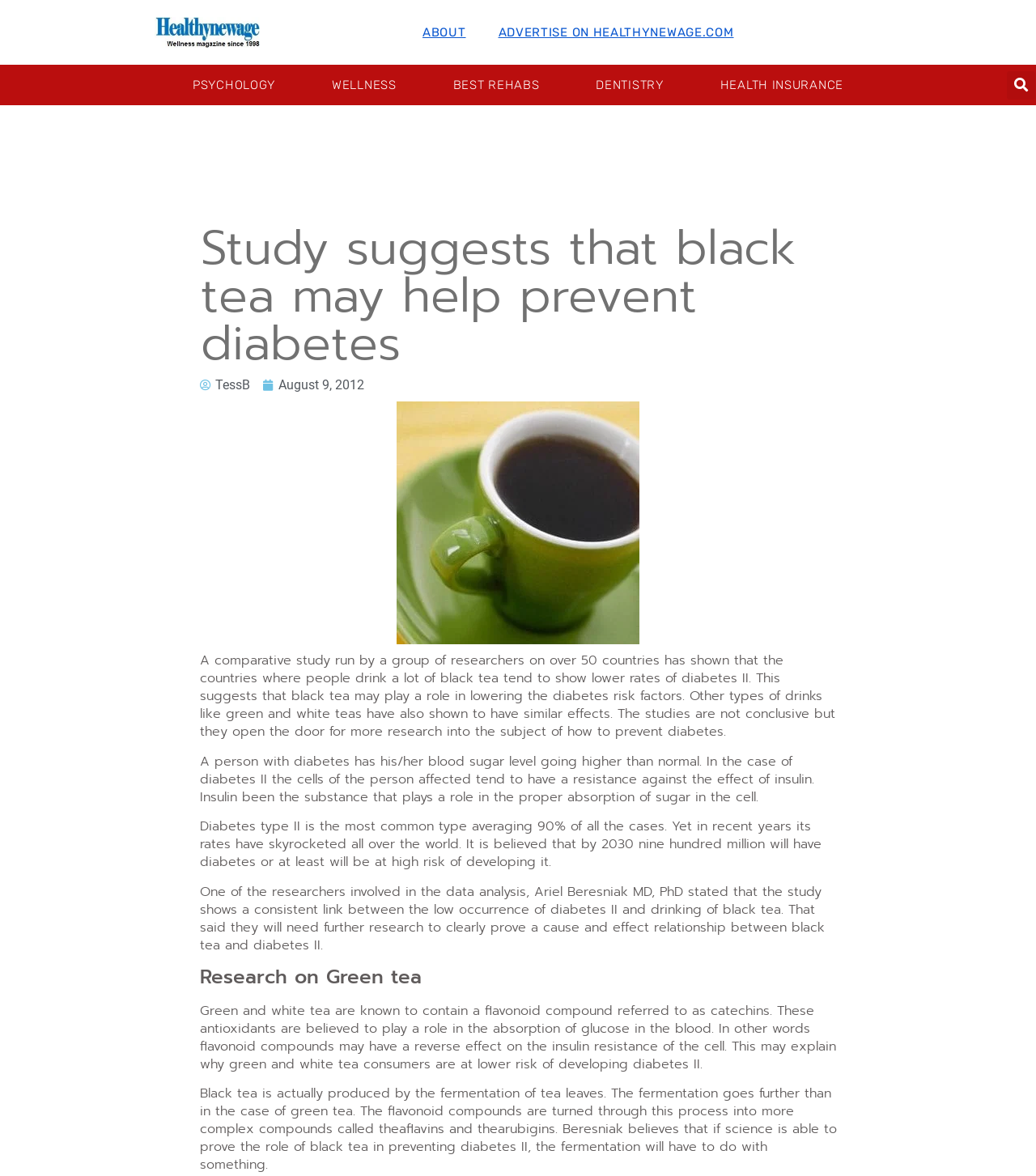What is the topic of the study mentioned in the article?
Using the visual information, answer the question in a single word or phrase.

Black tea and diabetes